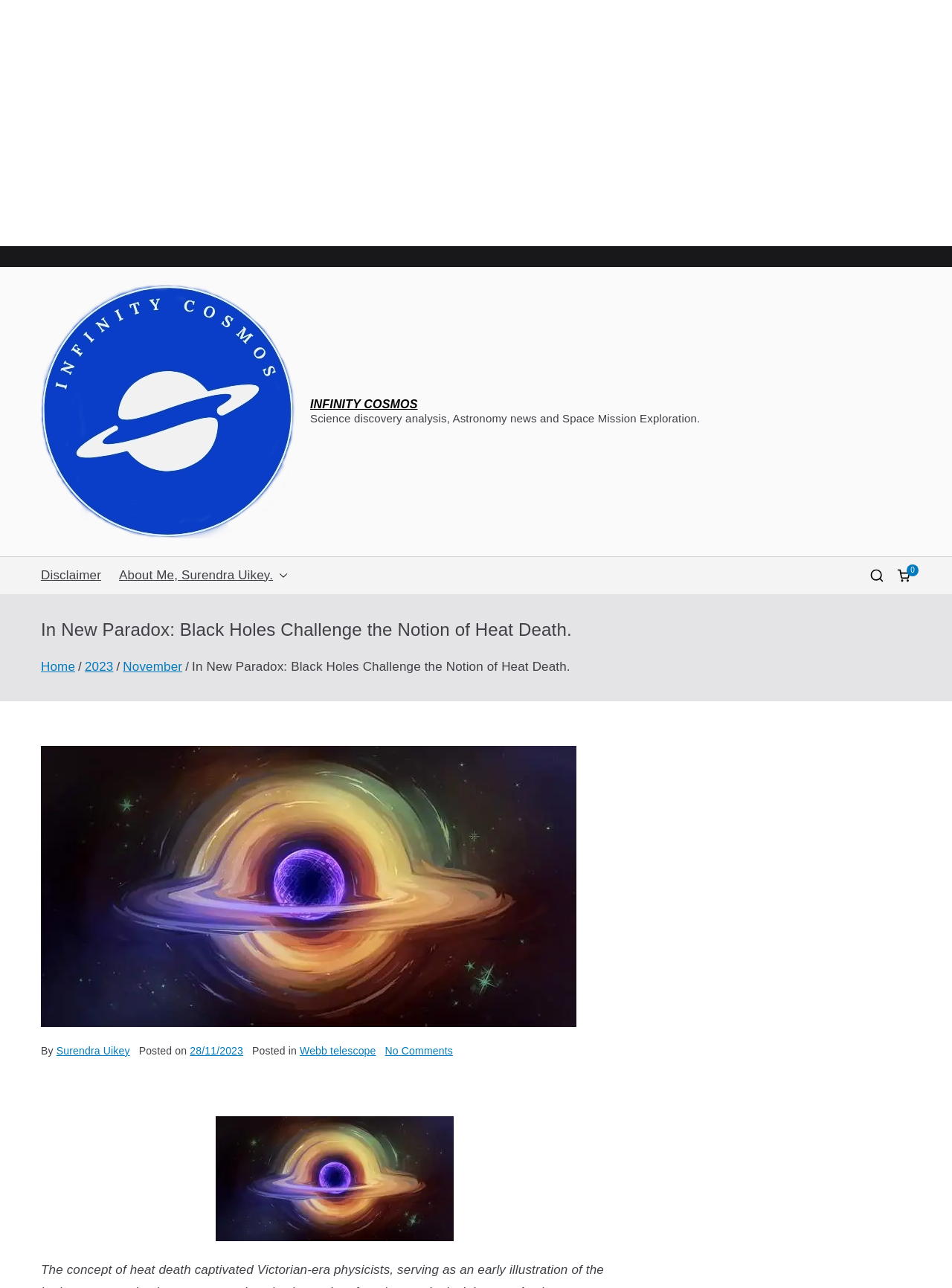Identify the bounding box coordinates of the clickable region required to complete the instruction: "Click the 'Home' link". The coordinates should be given as four float numbers within the range of 0 and 1, i.e., [left, top, right, bottom].

[0.043, 0.512, 0.079, 0.523]